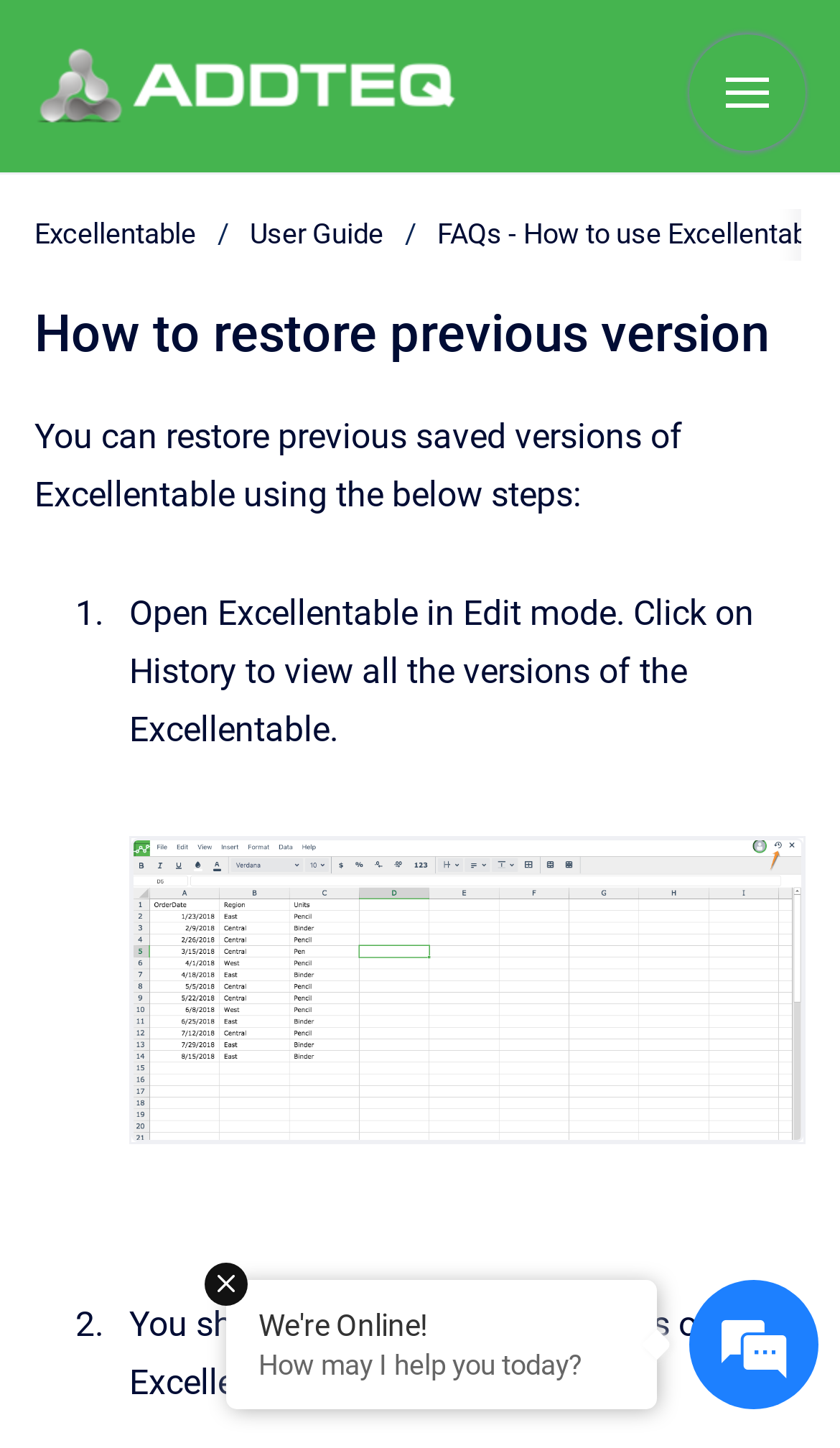Please determine the heading text of this webpage.

How to restore previous version